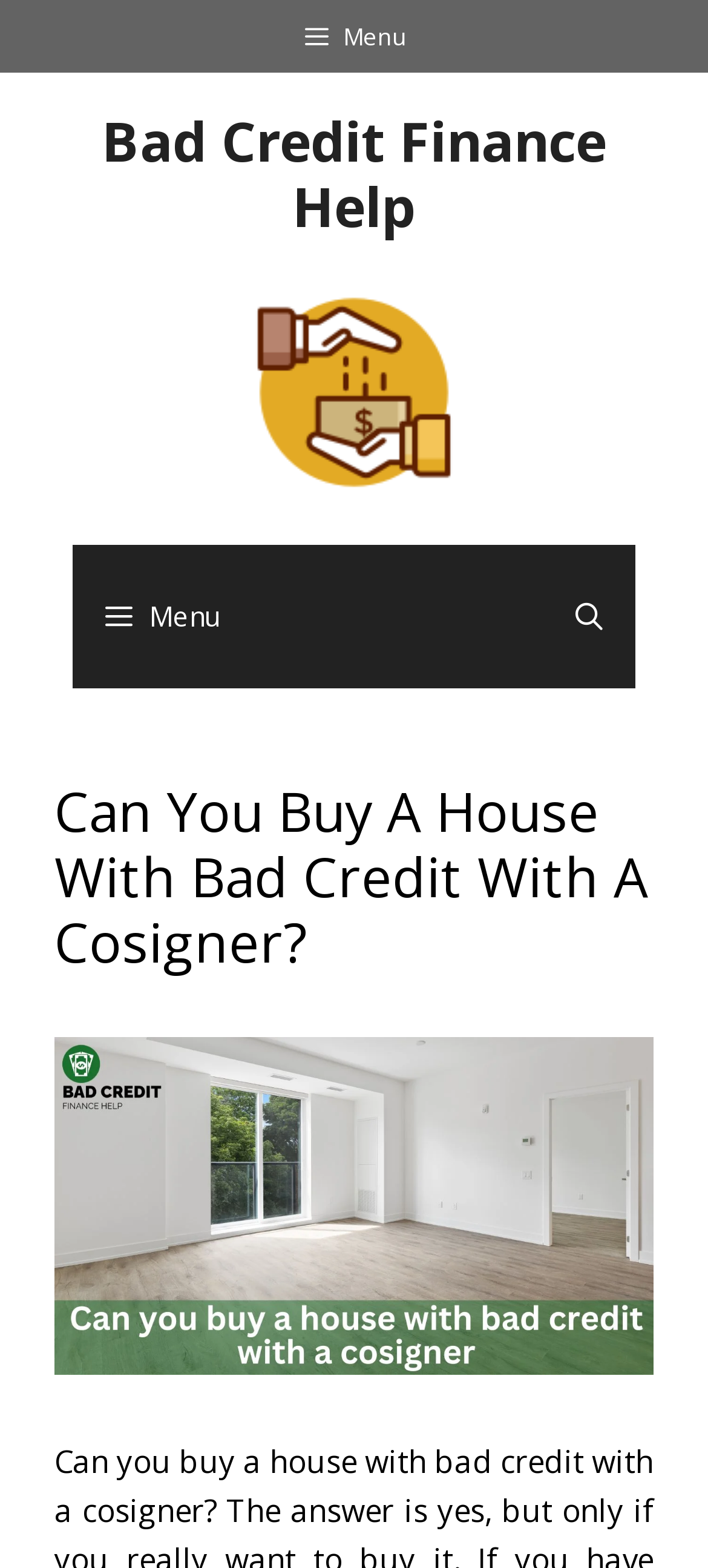Identify the bounding box of the UI element described as follows: "Toggle Menu". Provide the coordinates as four float numbers in the range of 0 to 1 [left, top, right, bottom].

None